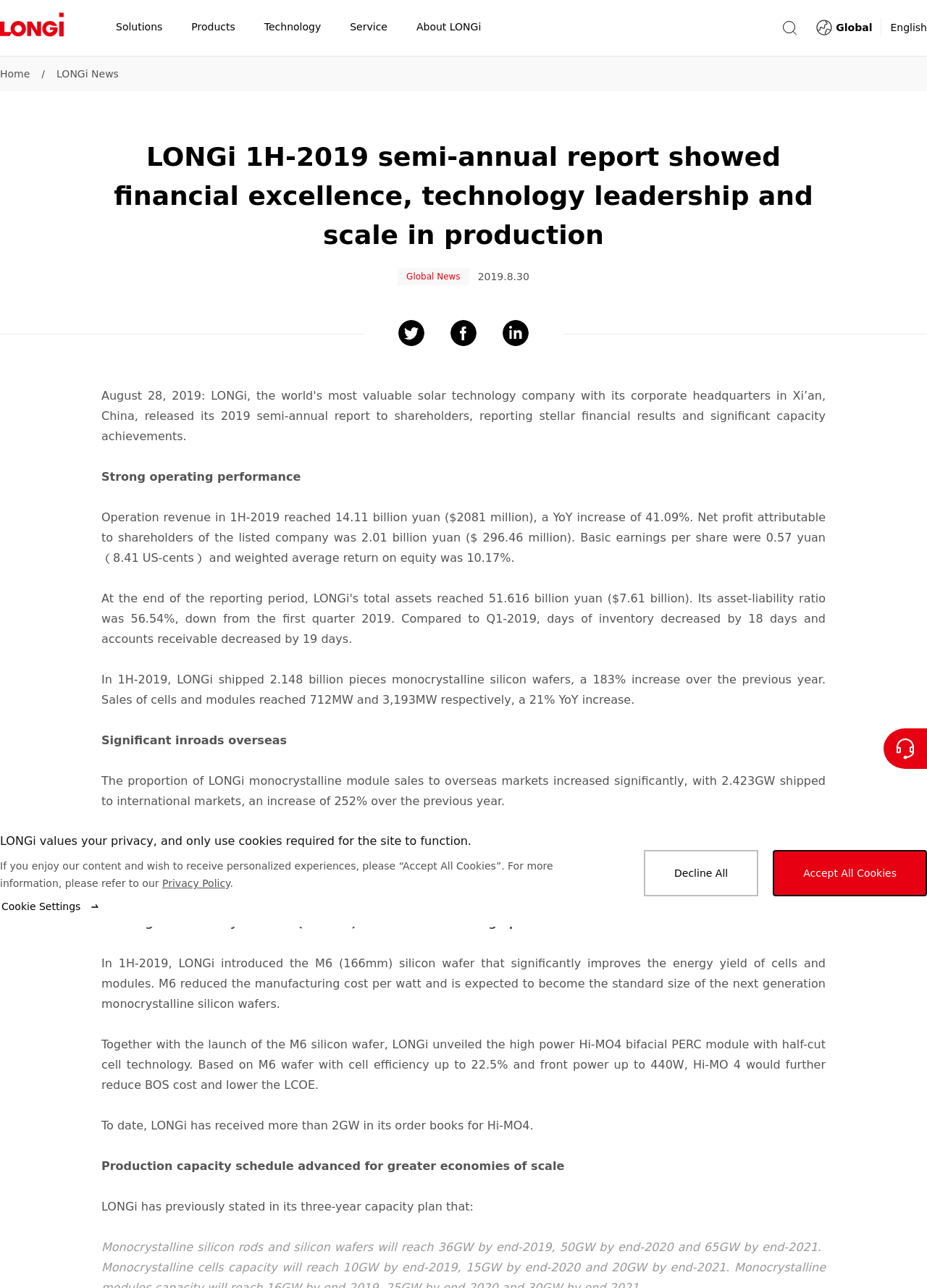Please give a one-word or short phrase response to the following question: 
What is the projected global market share for monocrystalline in 2019?

62%